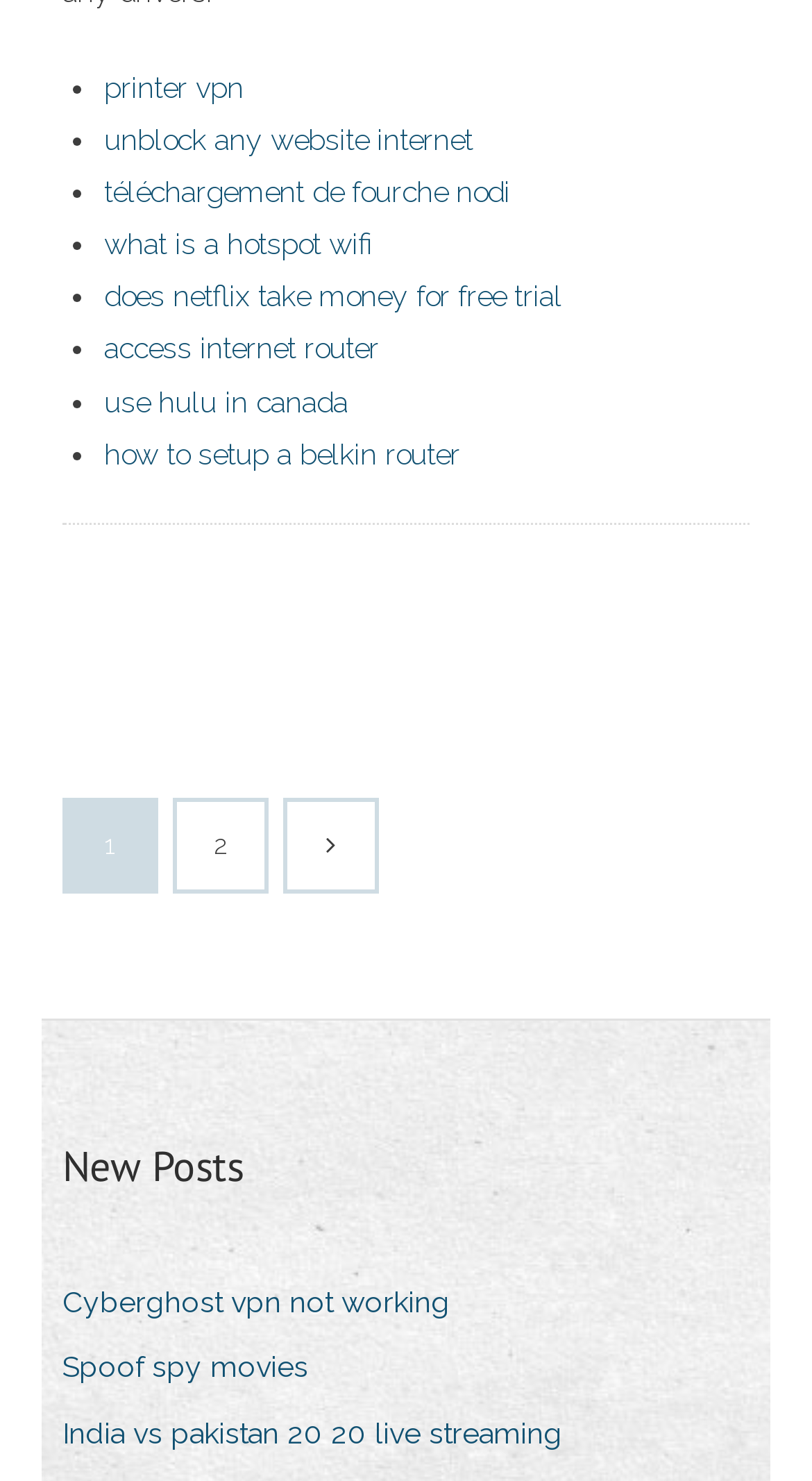How many links are in the list?
Examine the image and provide an in-depth answer to the question.

I counted the number of links in the list, starting from 'printer vpn' to 'how to setup a belkin router', and found 10 links in total.